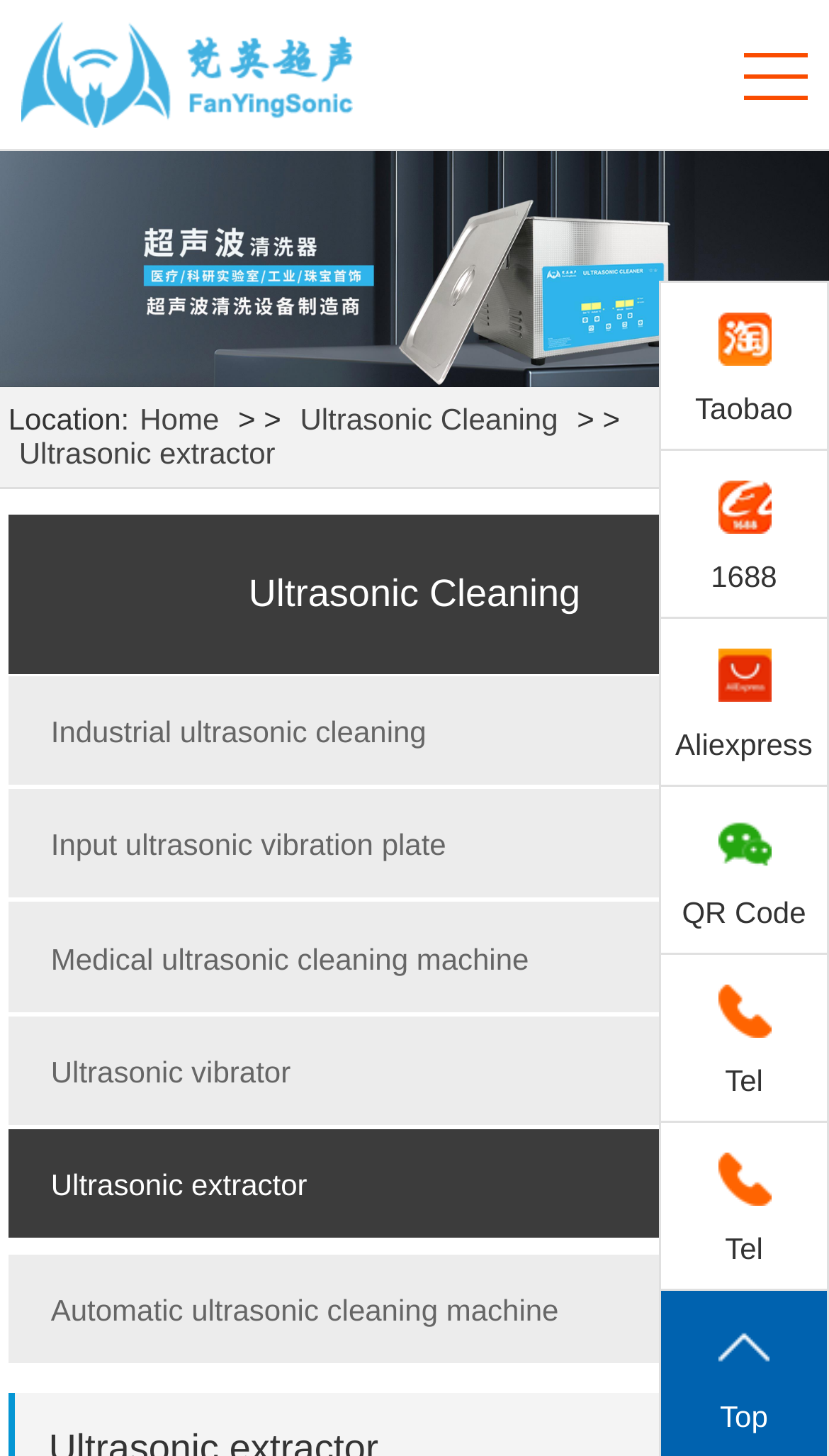Give a concise answer using one word or a phrase to the following question:
How many types of ultrasonic cleaning machines are mentioned?

4